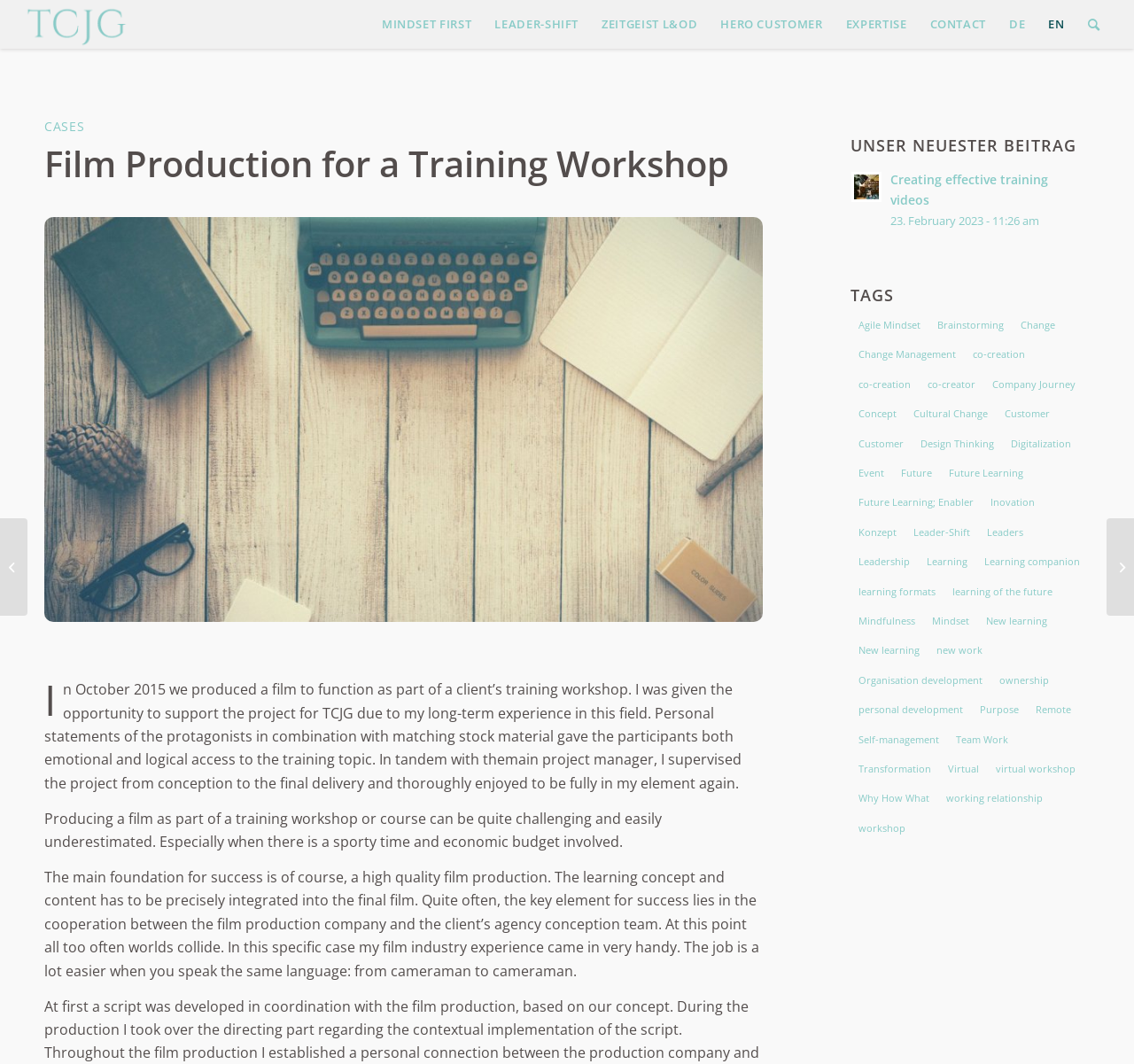Construct a thorough caption encompassing all aspects of the webpage.

This webpage is about a film production company, The Company Journey Guides, and its services. At the top of the page, there is a menu bar with several menu items, including "MINDSET FIRST", "LEADER-SHIFT", "ZEITGEIST L&OD", "HERO CUSTOMER", "EXPERTISE", "CONTACT", "DE", "EN", and "Search". 

Below the menu bar, there is a header section with a link to "CASES" and a heading that reads "Film Production for a Training Workshop". 

The main content of the page is a case study about a film production project for a client's training workshop. The text describes the project, including the challenges and the approach taken. There are three paragraphs of text, with the first paragraph introducing the project, the second paragraph discussing the challenges of producing a film for a training workshop, and the third paragraph explaining how the company's film industry experience helped to overcome these challenges.

To the right of the main content, there is a complementary section with a heading that reads "UNSER NEUESTER BEITRAG" (which translates to "Our latest contribution" in English). This section features a link to a video, a heading that reads "TAGS", and a list of 36 tags or keywords related to the company's services, including "Agile Mindset", "Change Management", "Co-creation", "Customer", and "Leadership".

Overall, the webpage provides information about the company's film production services, with a focus on its expertise in creating effective training videos.